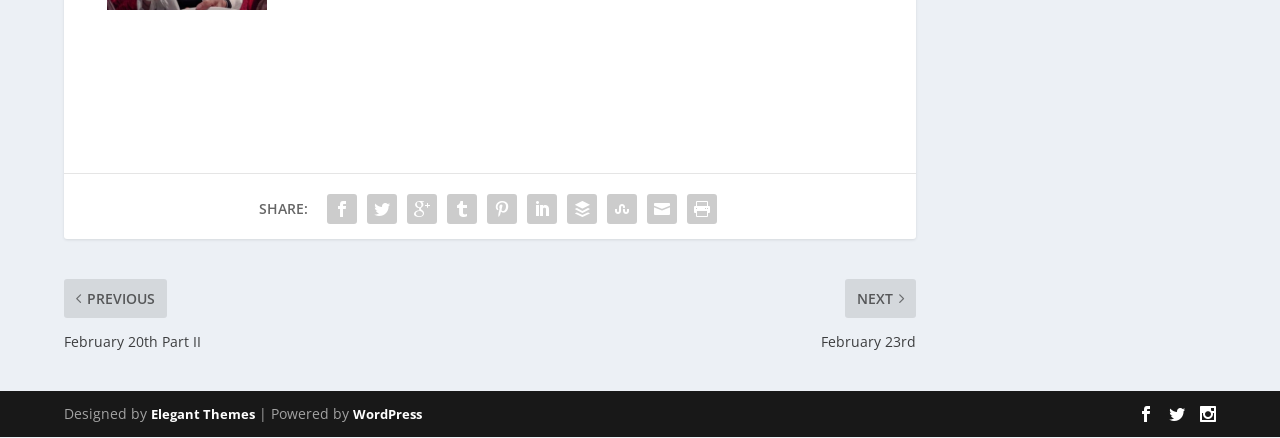How many menu items are there?
Look at the screenshot and give a one-word or phrase answer.

9